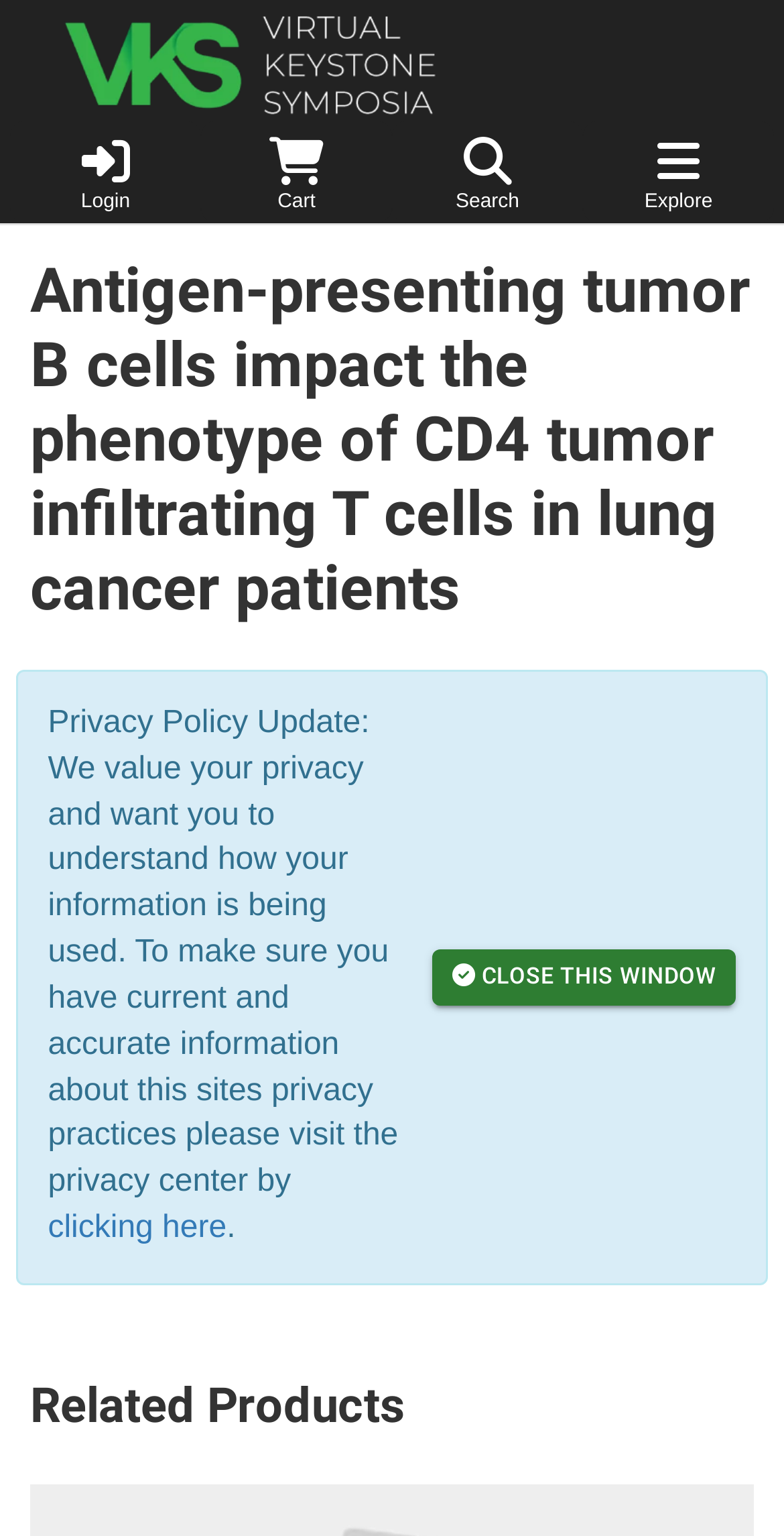Please identify the bounding box coordinates for the region that you need to click to follow this instruction: "Login to the website".

[0.013, 0.079, 0.256, 0.146]